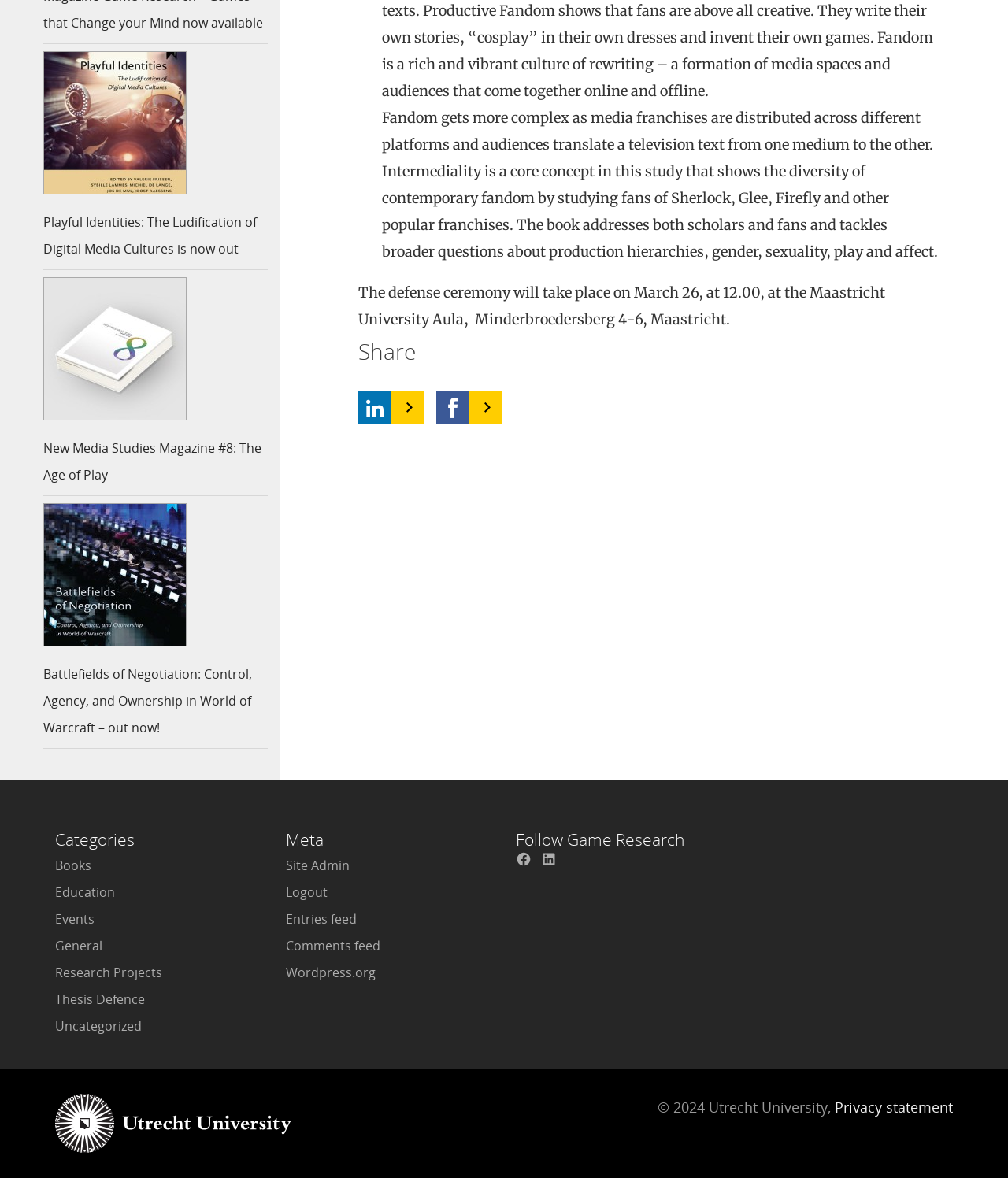Could you find the bounding box coordinates of the clickable area to complete this instruction: "Click on the link to learn more about the book 'Playful Identities: The Ludification of Digital Media Cultures'"?

[0.043, 0.038, 0.266, 0.171]